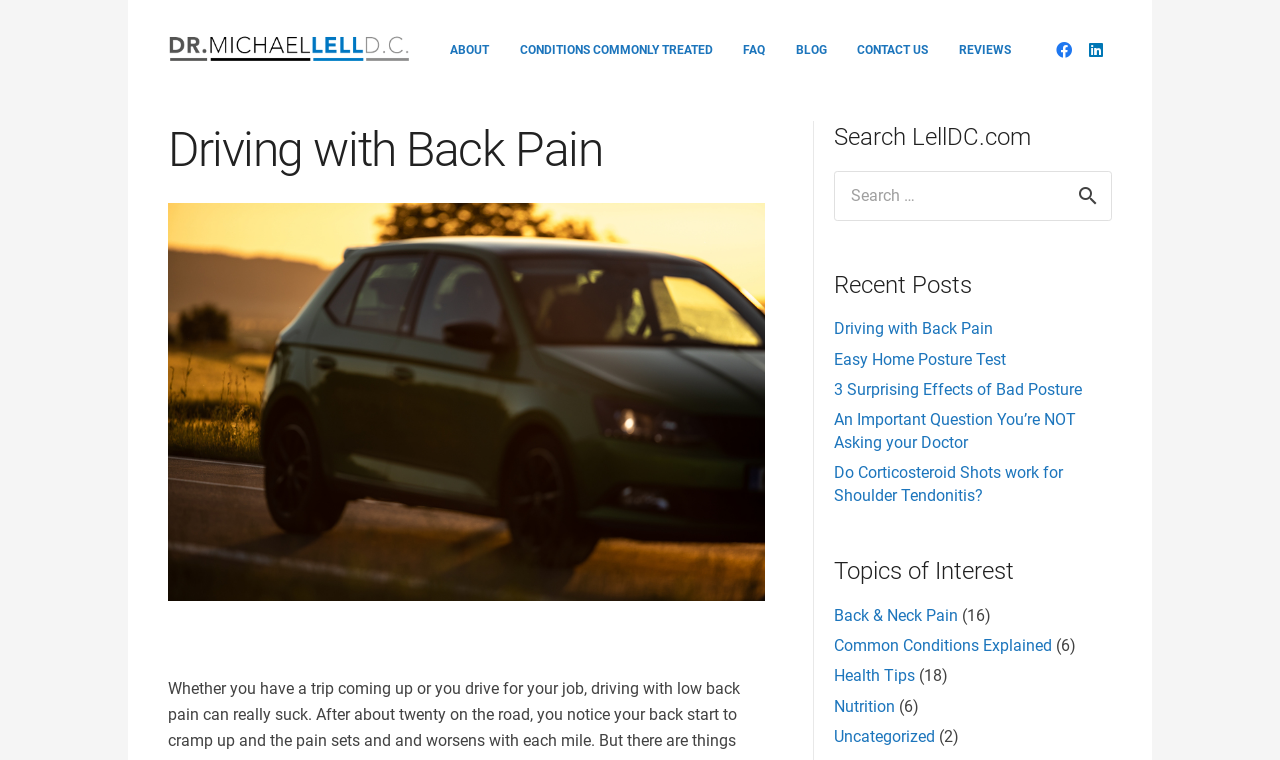Please identify the bounding box coordinates of the element I need to click to follow this instruction: "Click the ABOUT link".

[0.34, 0.0, 0.394, 0.132]